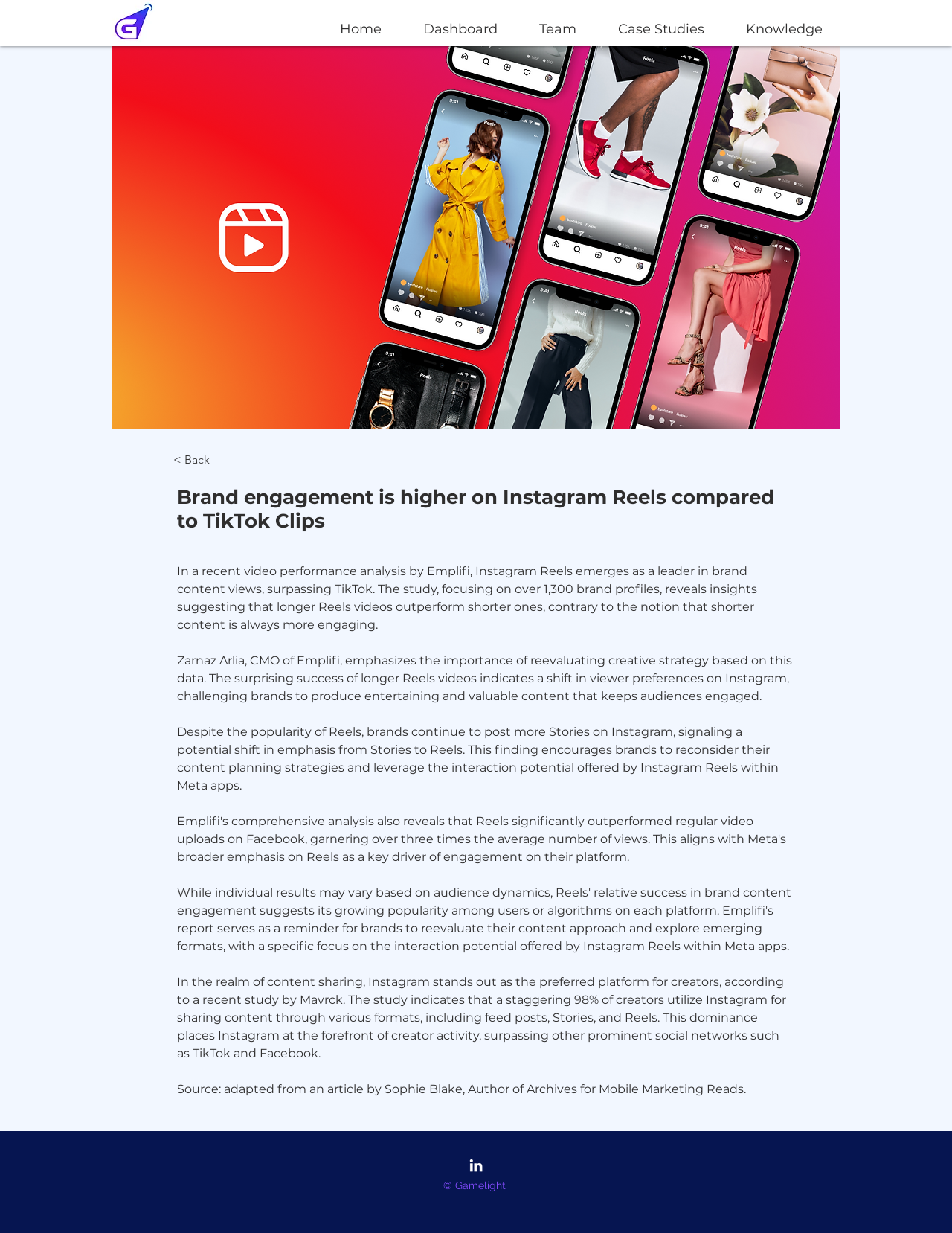What is the name of the company mentioned in the article?
Using the image as a reference, deliver a detailed and thorough answer to the question.

The article mentions a study by Emplifi, which analyzed the performance of brand content on Instagram Reels and TikTok. The name of the company is mentioned in the text as 'Emplifi'.